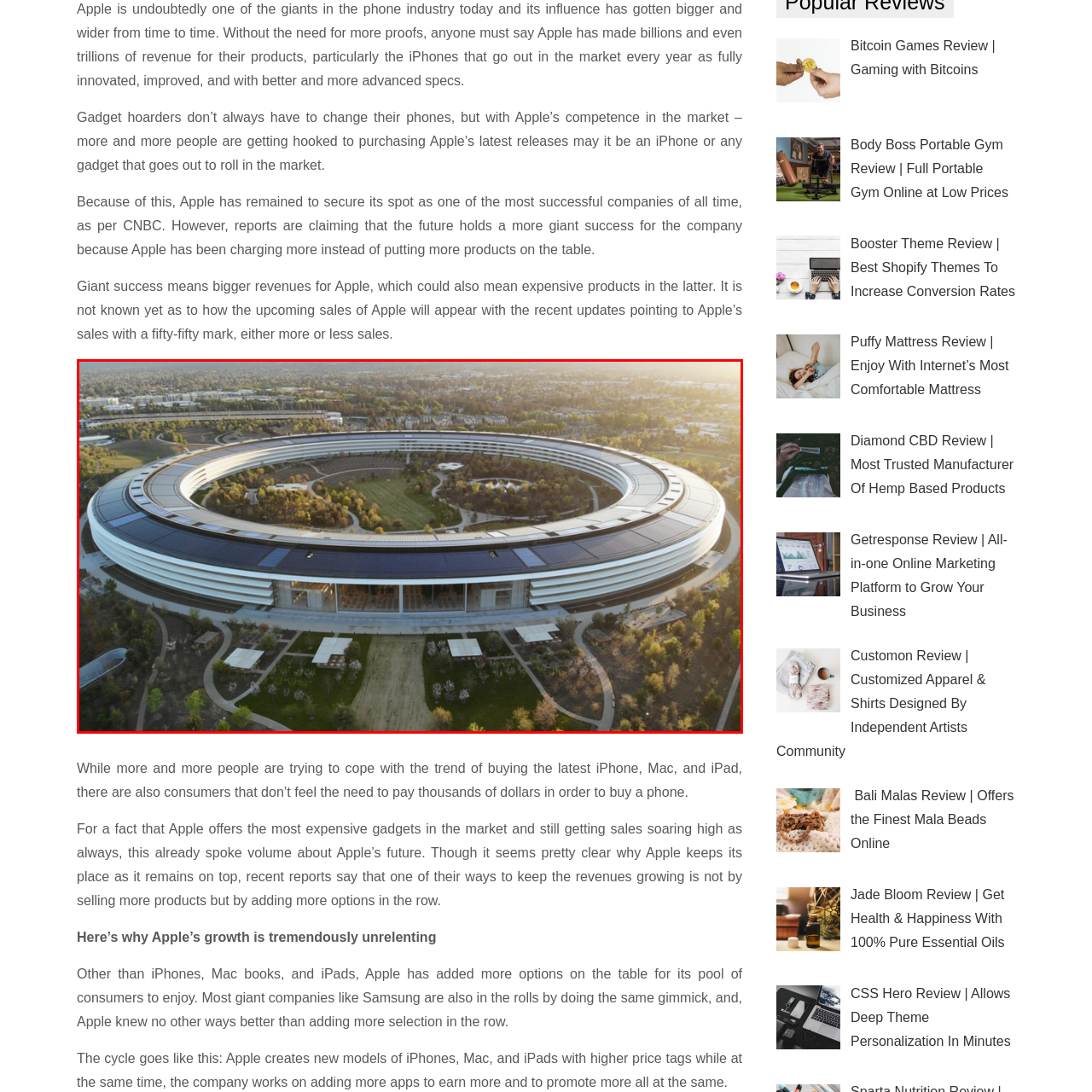Pay close attention to the image within the red perimeter and provide a detailed answer to the question that follows, using the image as your primary source: 
What is visible on the roof of Apple Park?

The caption highlights Apple's commitment to sustainability and renewable energy by mentioning that solar panels are visible on the roof of Apple Park, which is a key feature of the building's design.